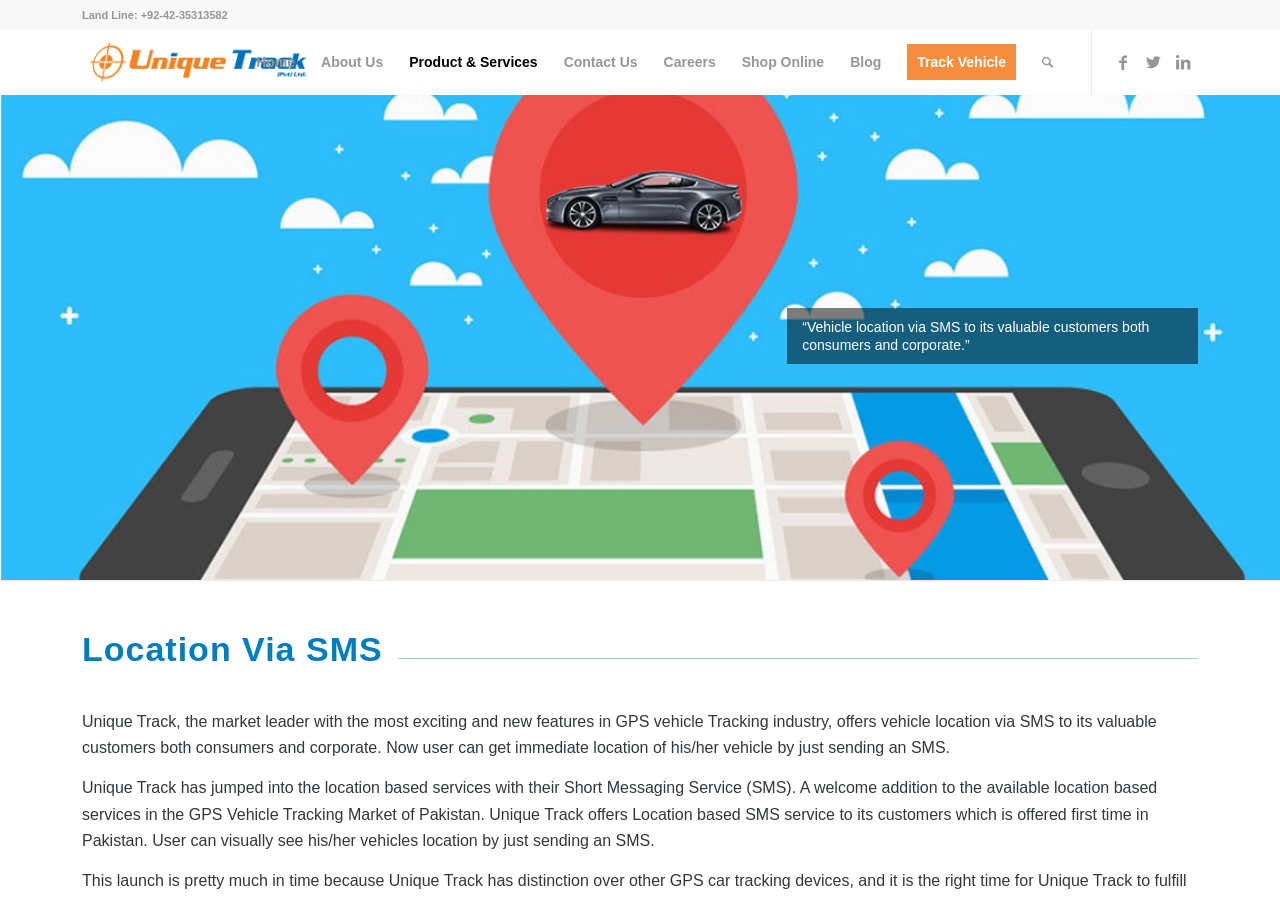Find the bounding box coordinates of the element I should click to carry out the following instruction: "Click on Facebook link".

[0.866, 0.052, 0.889, 0.085]